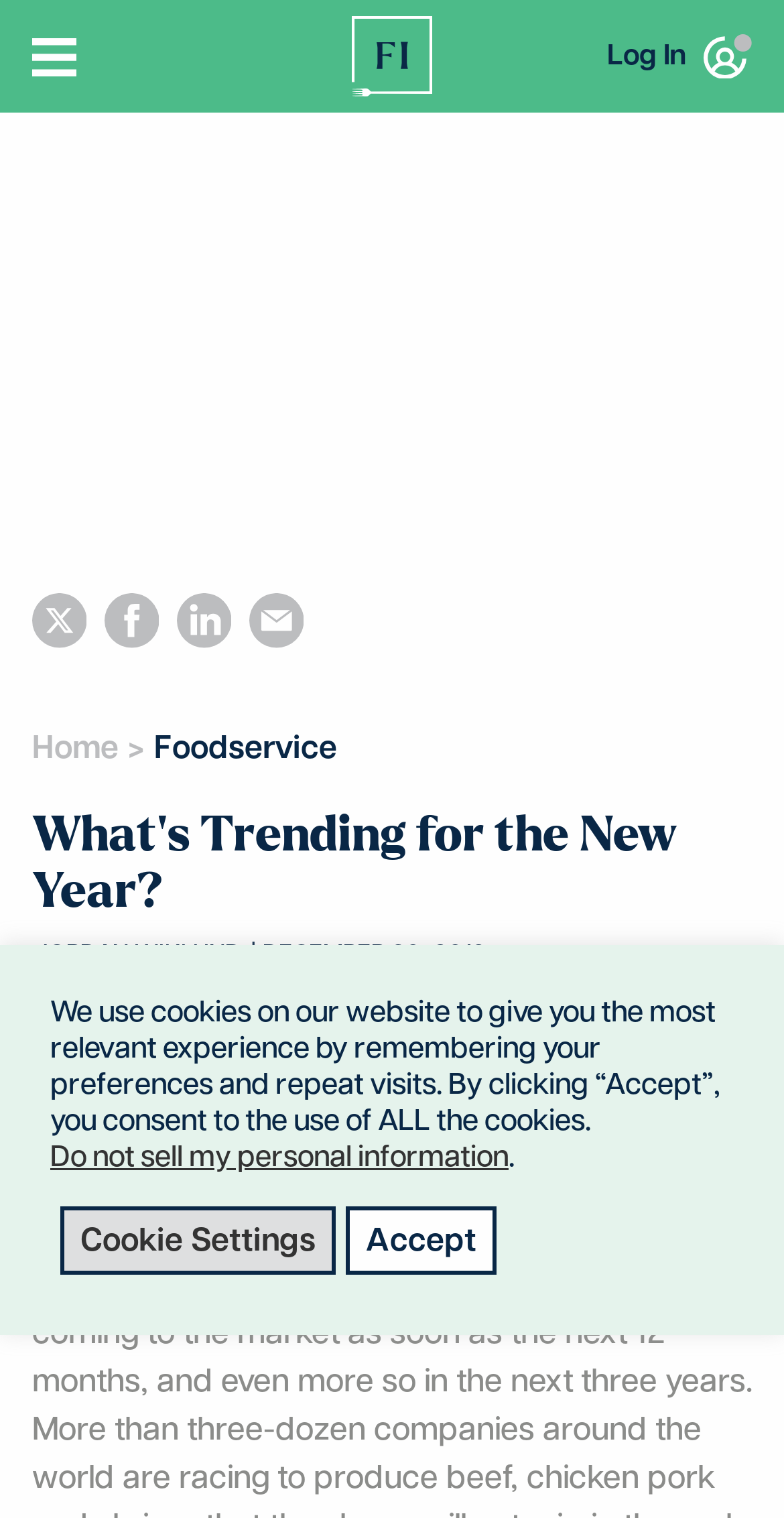Given the webpage screenshot, identify the bounding box of the UI element that matches this description: "Home".

[0.041, 0.482, 0.151, 0.505]